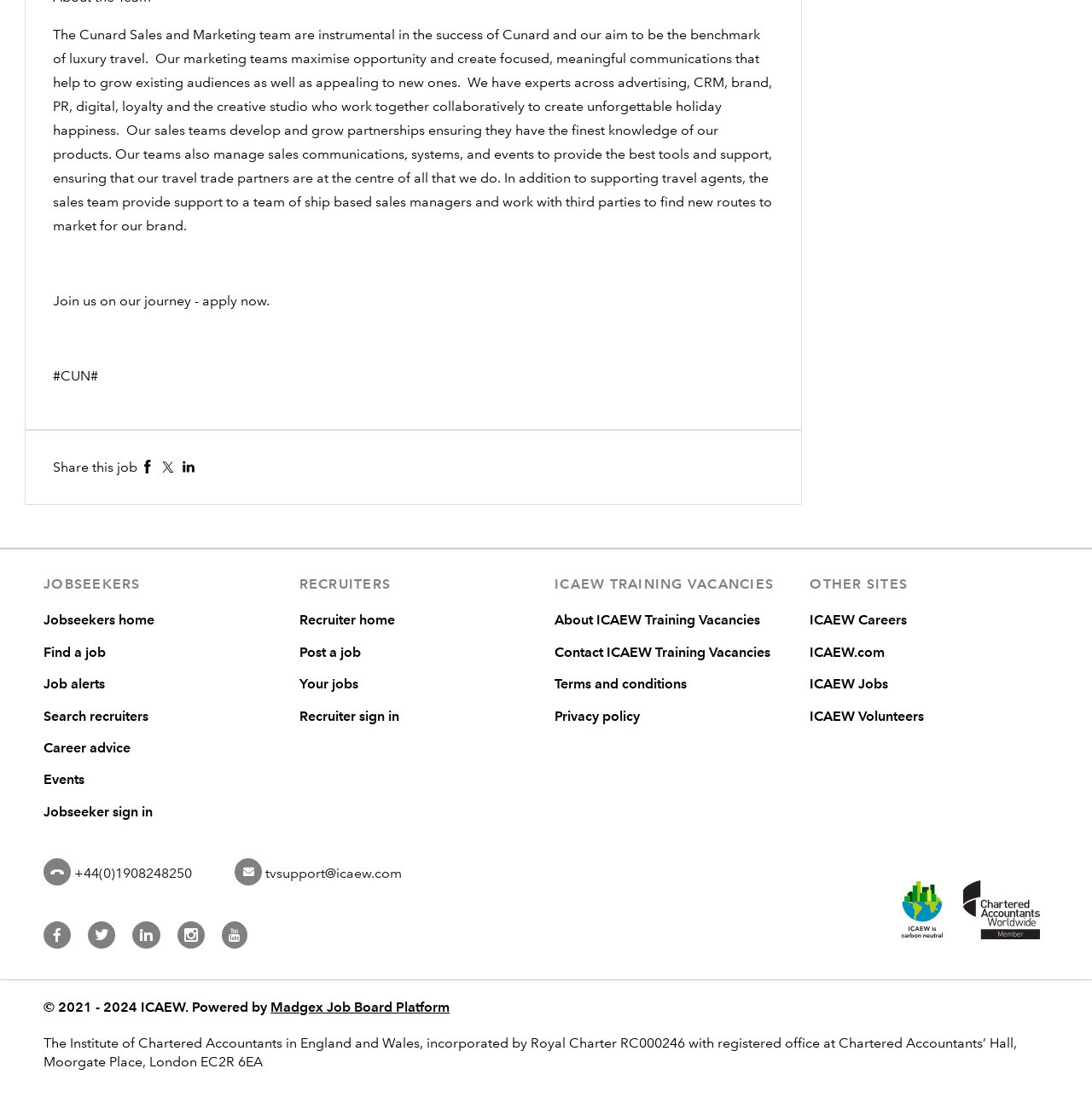What is the name of the organization that powered this job board platform? Observe the screenshot and provide a one-word or short phrase answer.

Madgex